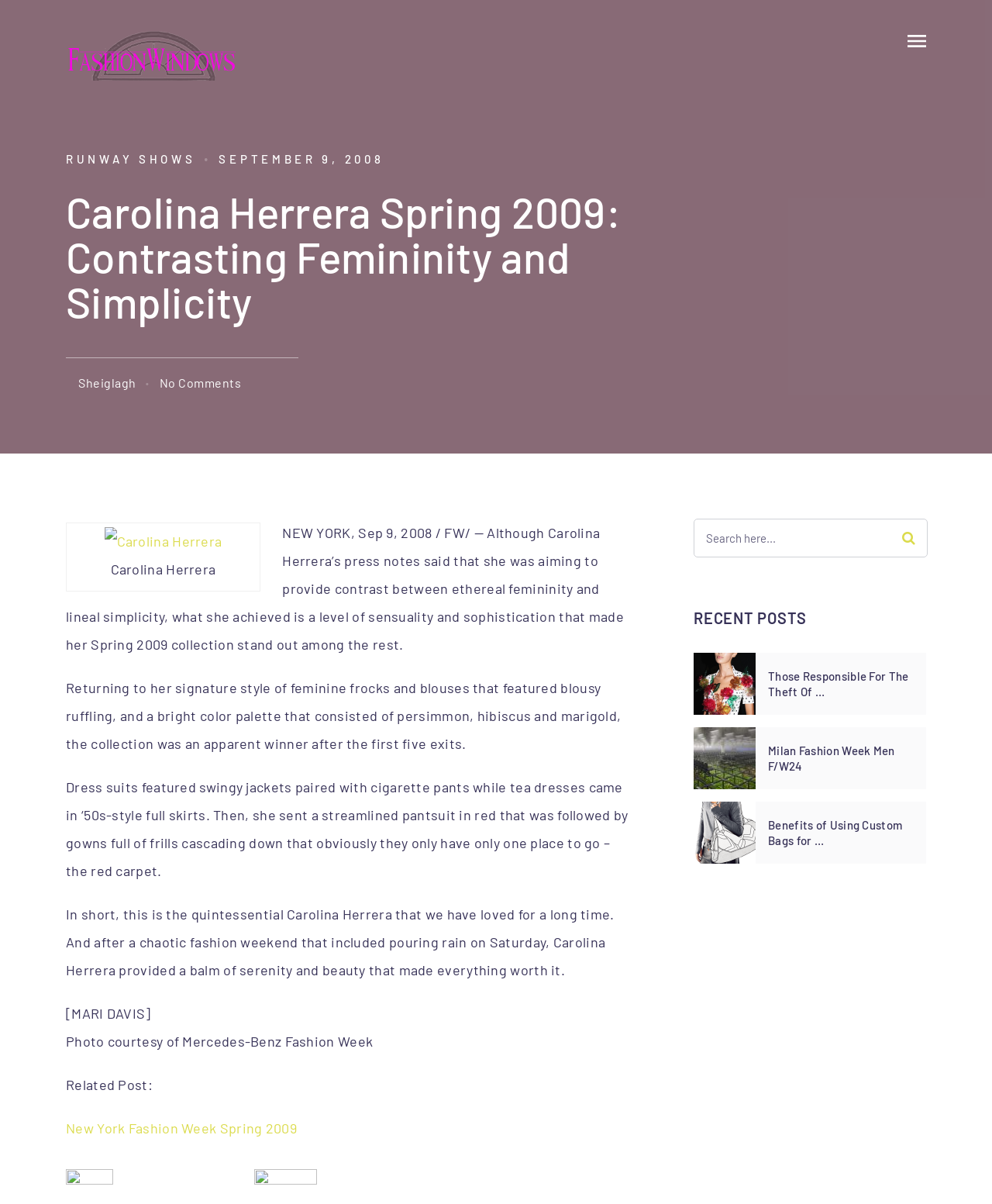Construct a comprehensive caption that outlines the webpage's structure and content.

The webpage is about Carolina Herrera's Spring 2009 fashion collection, with a focus on contrasting femininity and simplicity. At the top left, there is a heading "FashionWindows Network" with a link and an image. Next to it, on the top right, there is a small image. Below the heading, there is a link to "RUNWAY SHOWS" and a static text "SEPTEMBER 9, 2008". 

The main content of the webpage is a heading "Carolina Herrera Spring 2009: Contrasting Femininity and Simplicity" followed by a series of static texts describing the fashion collection. The texts are arranged in a vertical column, with the first text describing the collection's aim and achievement, followed by descriptions of the dresses, suits, and gowns. The texts are accompanied by a figure with a link to "Carolina Herrera" and an image, as well as a figcaption.

On the right side of the webpage, there is a group of elements, including a search box with a button, a heading "RECENT POSTS", and three images with links to other fashion-related articles. The images are arranged vertically, with the links next to each image. At the bottom of the webpage, there is a link to "New York Fashion Week Spring 2009" and two other links.